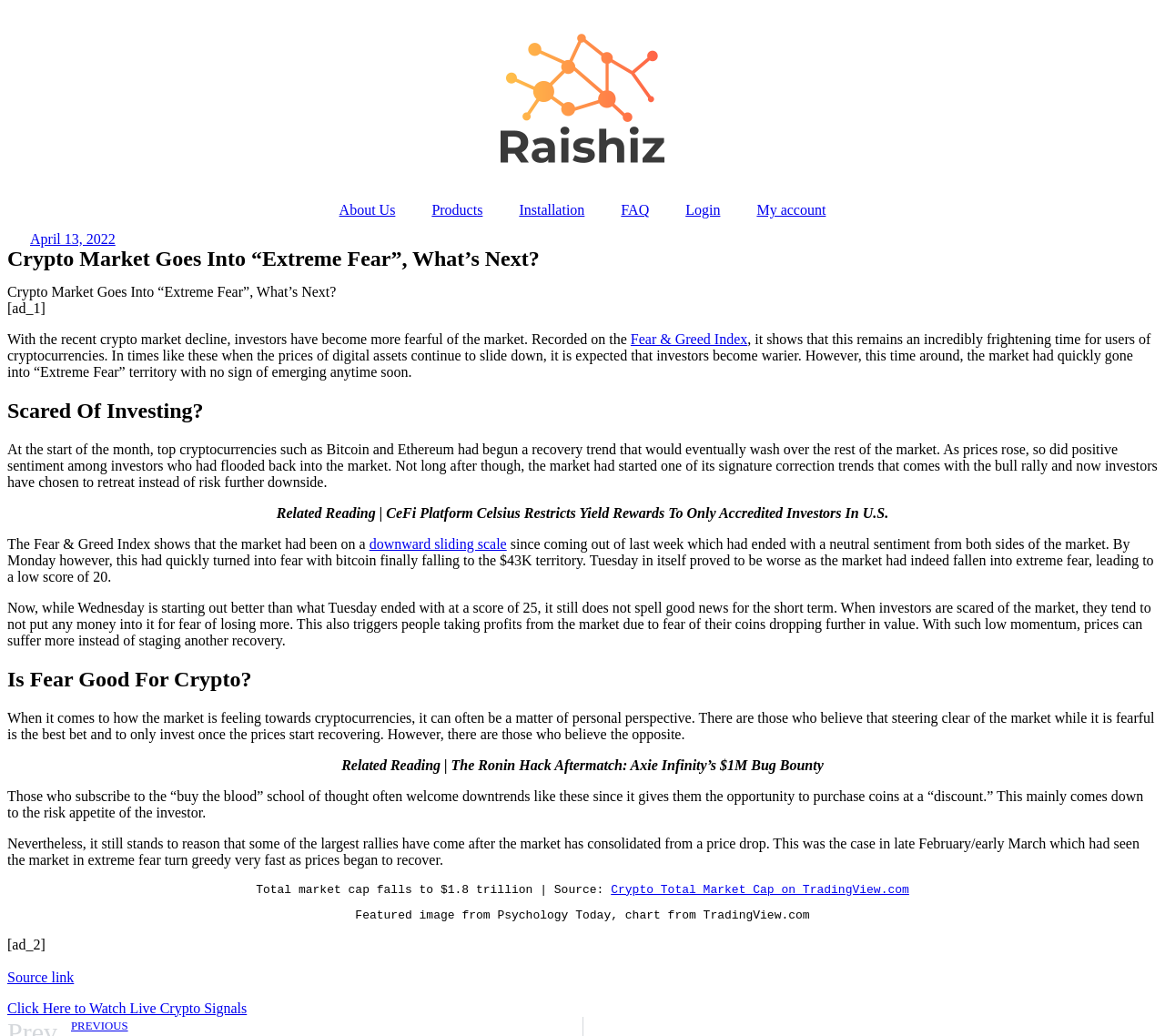Please find and give the text of the main heading on the webpage.

Crypto Market Goes Into “Extreme Fear”, What’s Next?